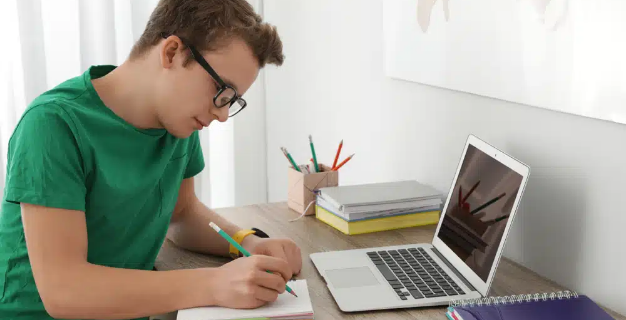What is the condition of the workspace?
Using the information from the image, answer the question thoroughly.

The workspace appears to be well-organized, with a small container of pens and pencils, and neatly stacked notebooks, indicating that the student values tidiness and is able to focus on their studies.